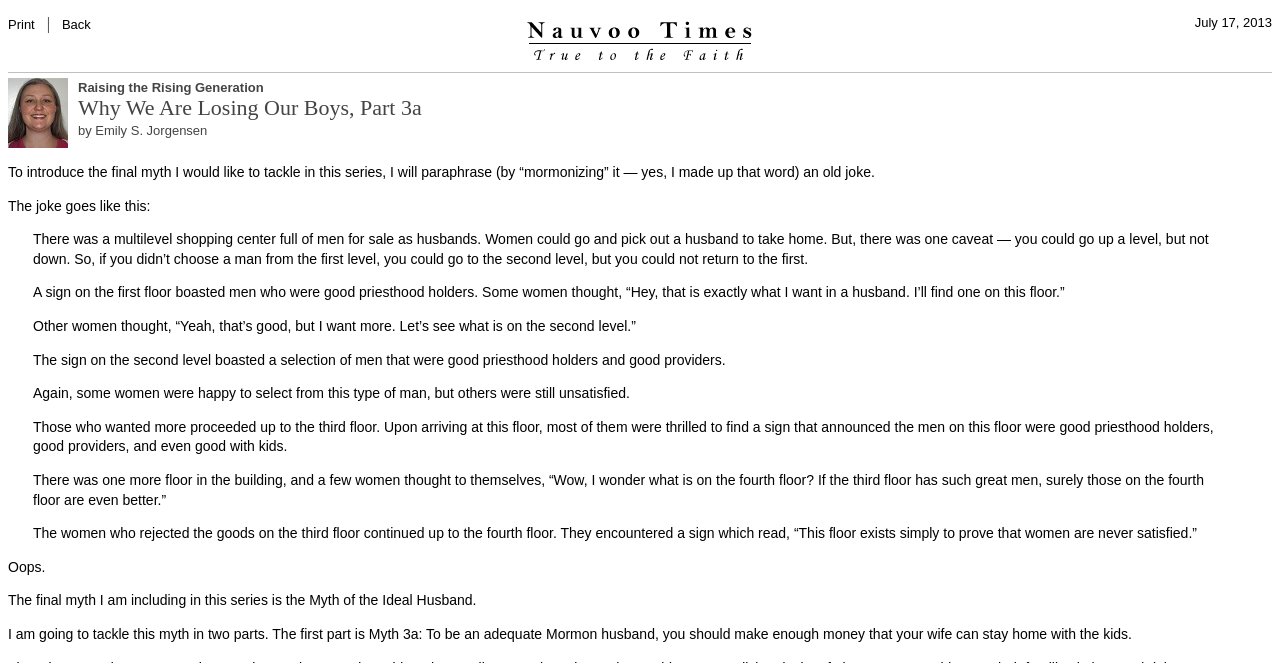What is the myth being tackled in this article?
We need a detailed and exhaustive answer to the question. Please elaborate.

I found the myth being tackled in this article by reading the text in the middle of the webpage, which says 'The final myth I am including in this series is the Myth of the Ideal Husband'.